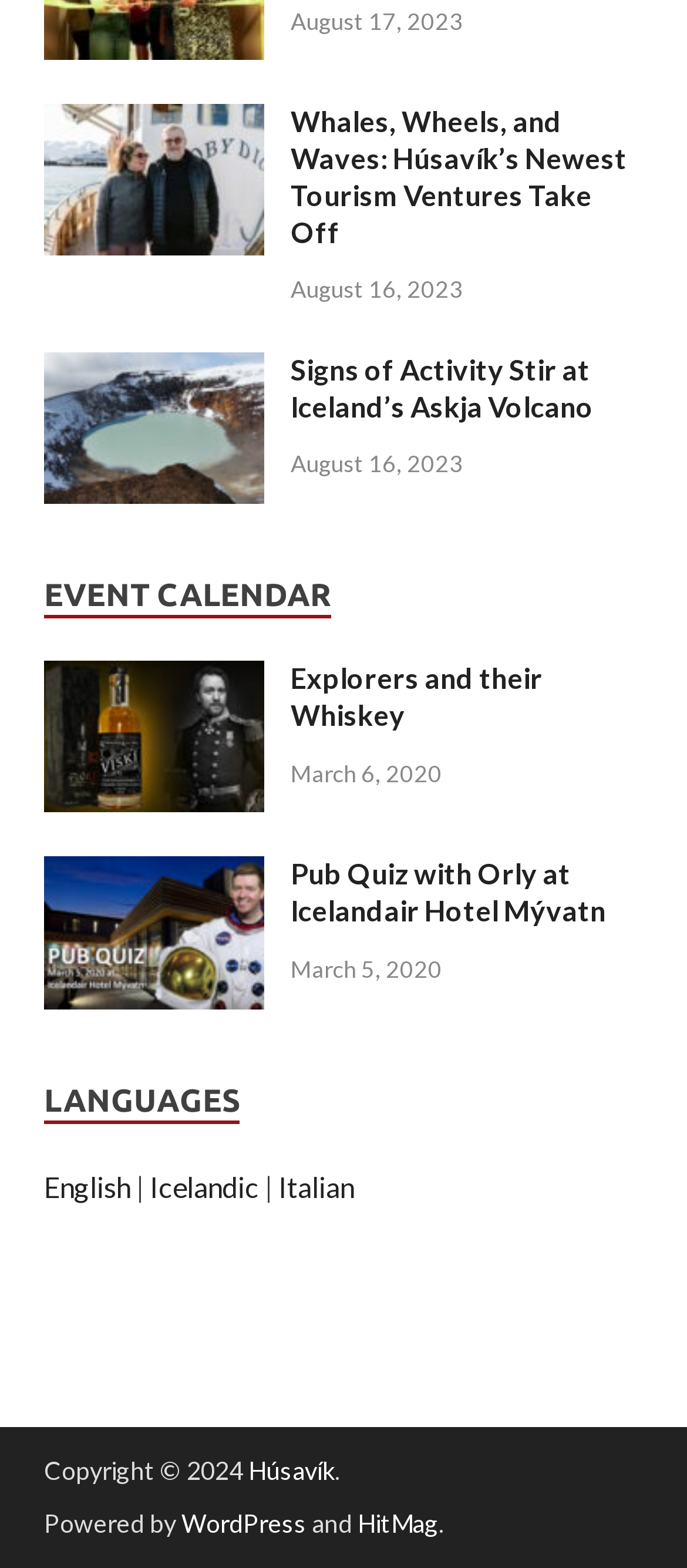What is the date of the article 'Whales, Wheels, and Waves: Húsavík’s Newest Tourism Ventures Take Off'?
Please interpret the details in the image and answer the question thoroughly.

I found the date by looking at the time element associated with the heading 'Whales, Wheels, and Waves: Húsavík’s Newest Tourism Ventures Take Off', which is 'August 17, 2023'.